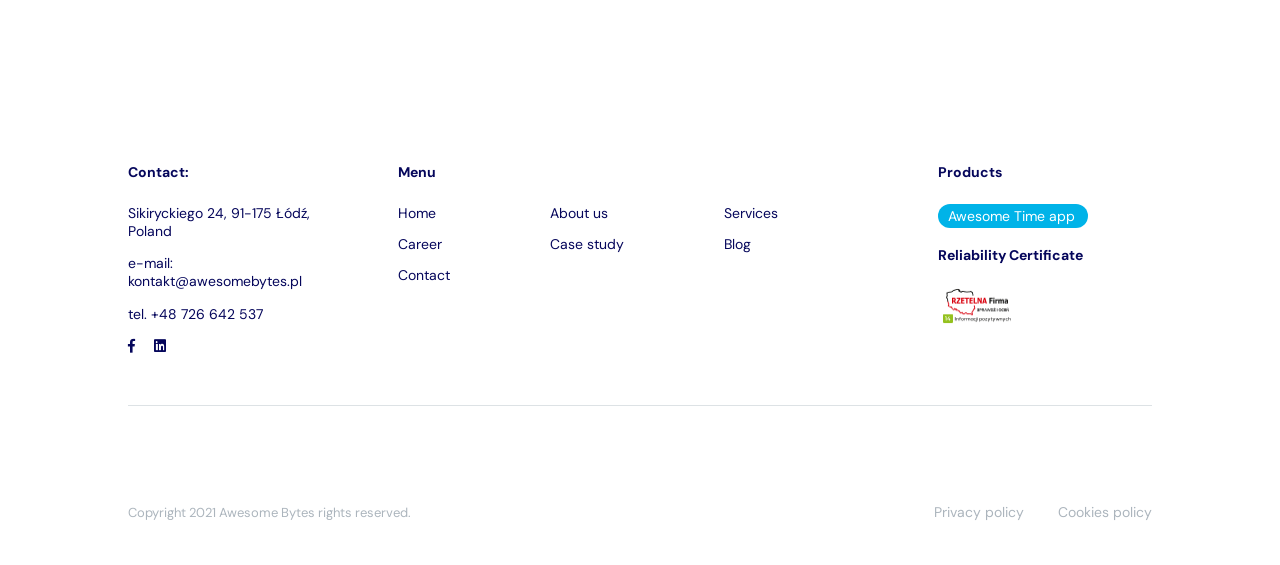Identify the bounding box of the HTML element described as: "Services".

[0.566, 0.361, 0.608, 0.393]